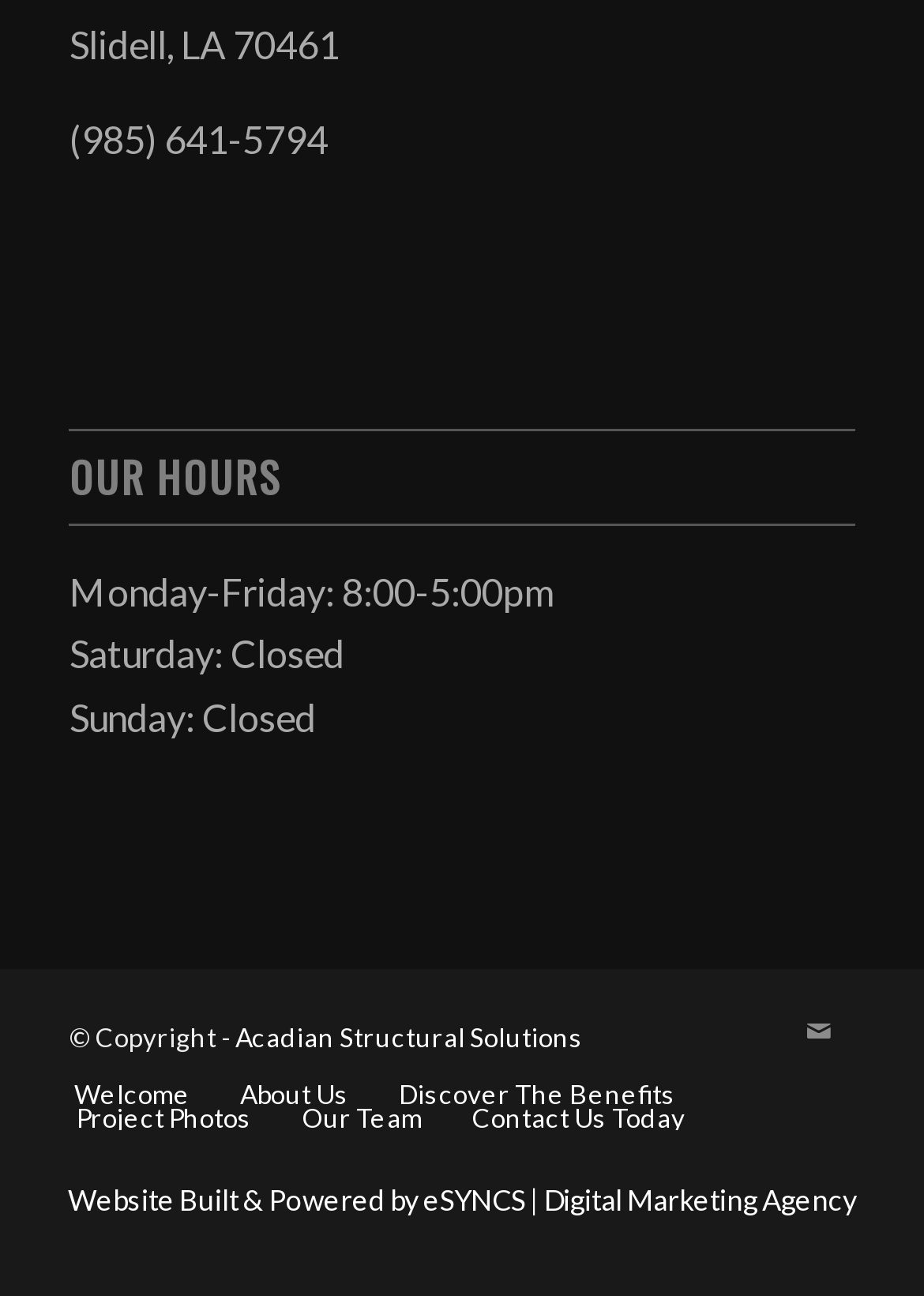Identify the bounding box coordinates for the UI element described as follows: "Contact Us Today". Ensure the coordinates are four float numbers between 0 and 1, formatted as [left, top, right, bottom].

[0.511, 0.85, 0.742, 0.874]